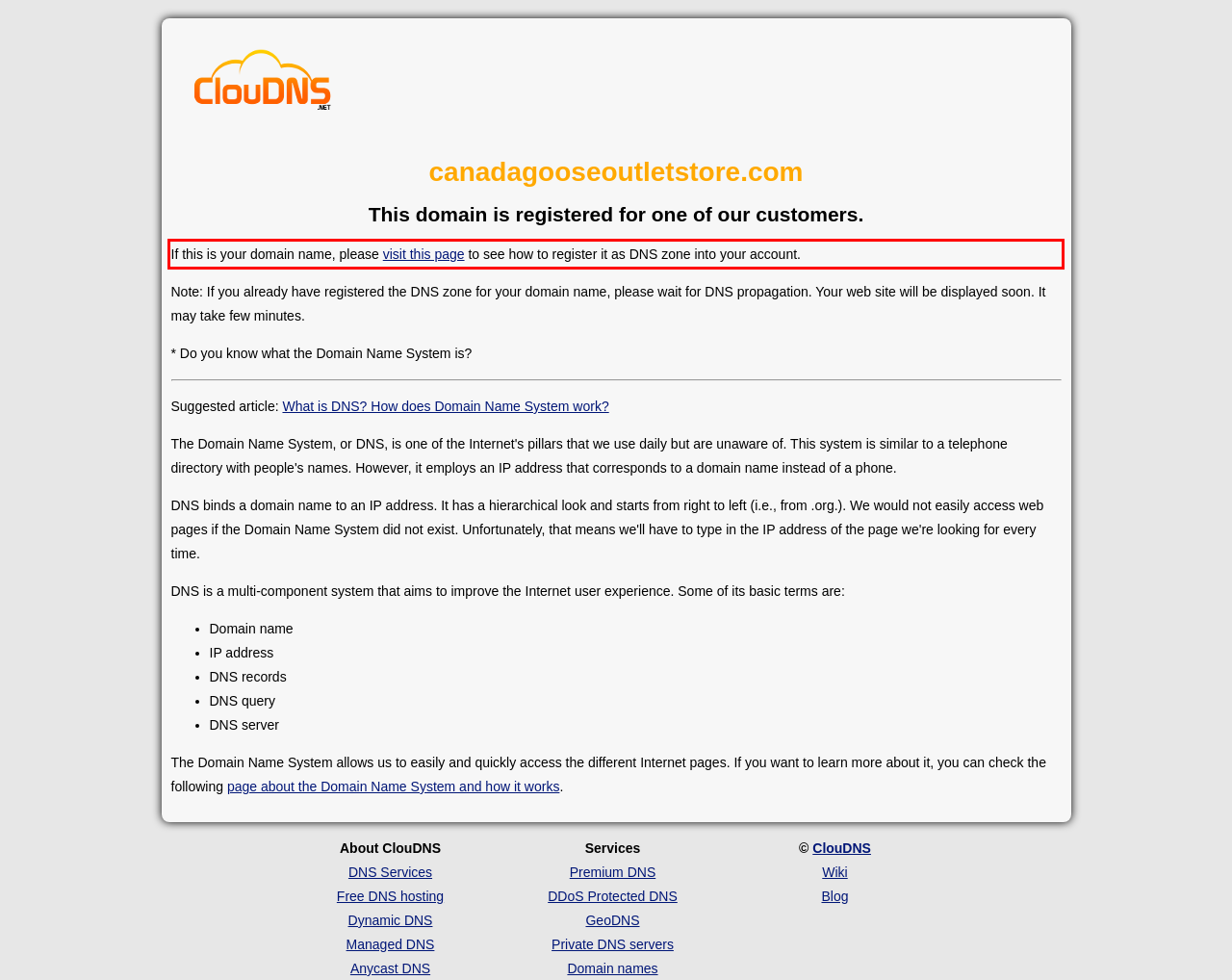You are provided with a webpage screenshot that includes a red rectangle bounding box. Extract the text content from within the bounding box using OCR.

If this is your domain name, please visit this page to see how to register it as DNS zone into your account.